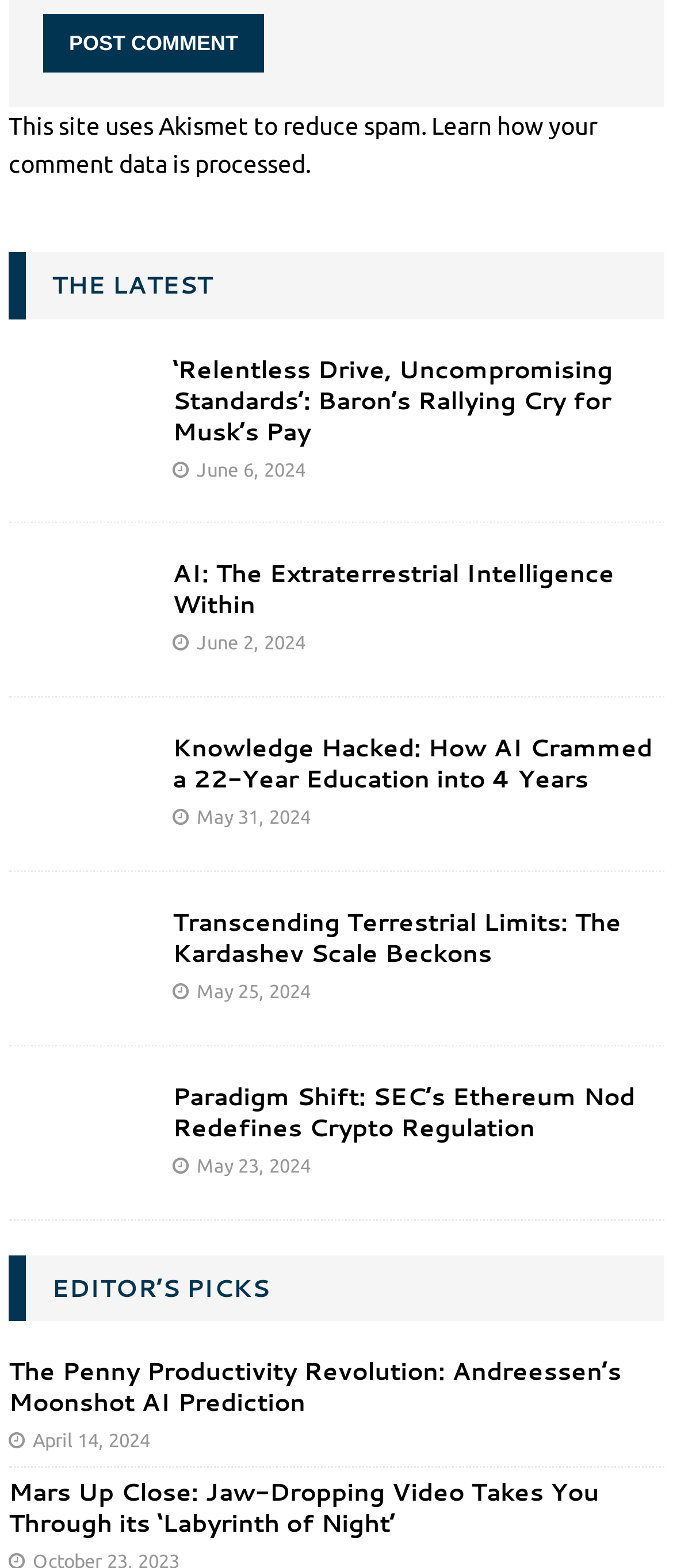Determine the bounding box coordinates of the UI element described by: "name="submit" value="Post Comment"".

[0.064, 0.008, 0.392, 0.046]